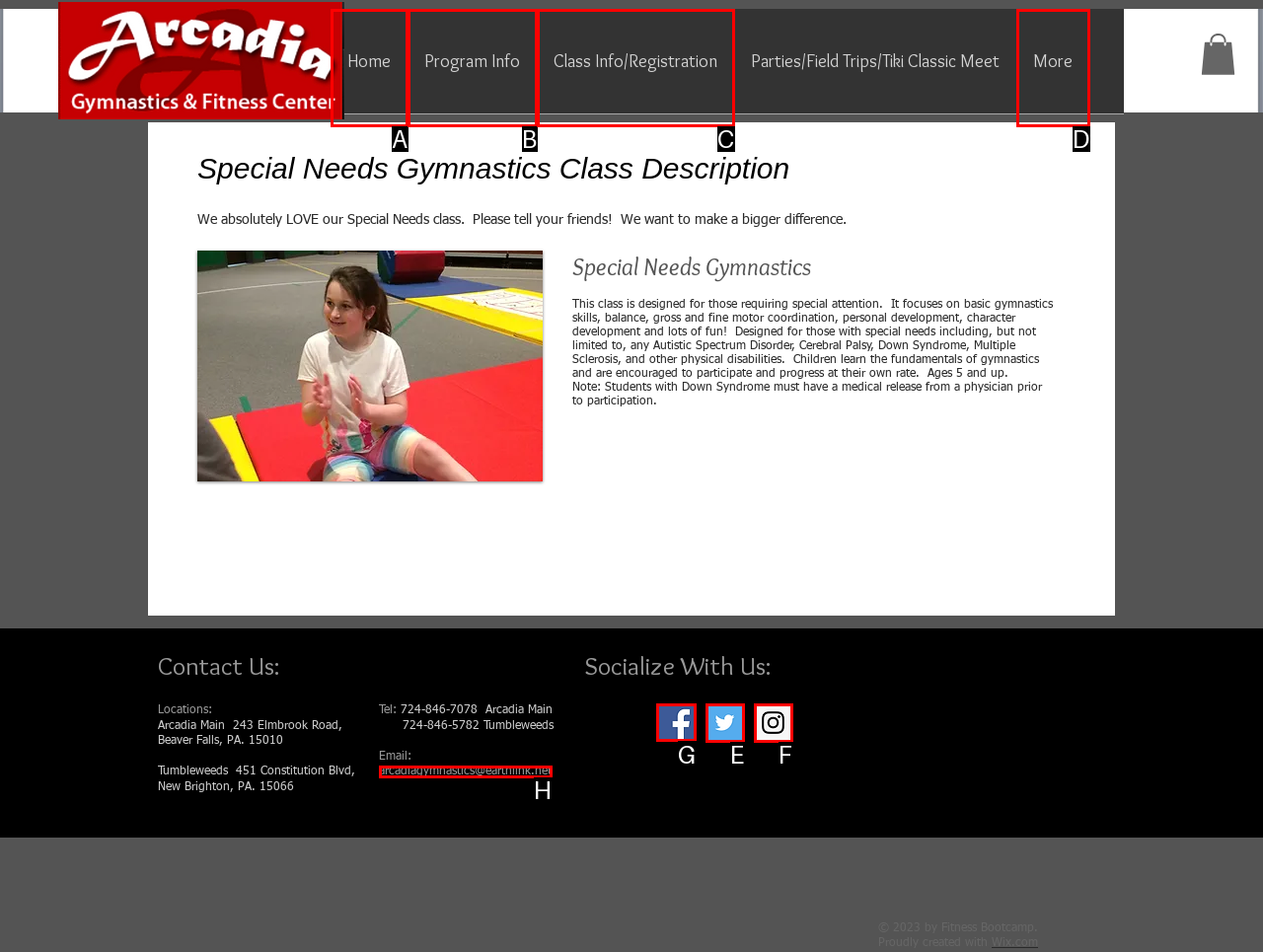To perform the task "Click the Facebook Social Icon", which UI element's letter should you select? Provide the letter directly.

G